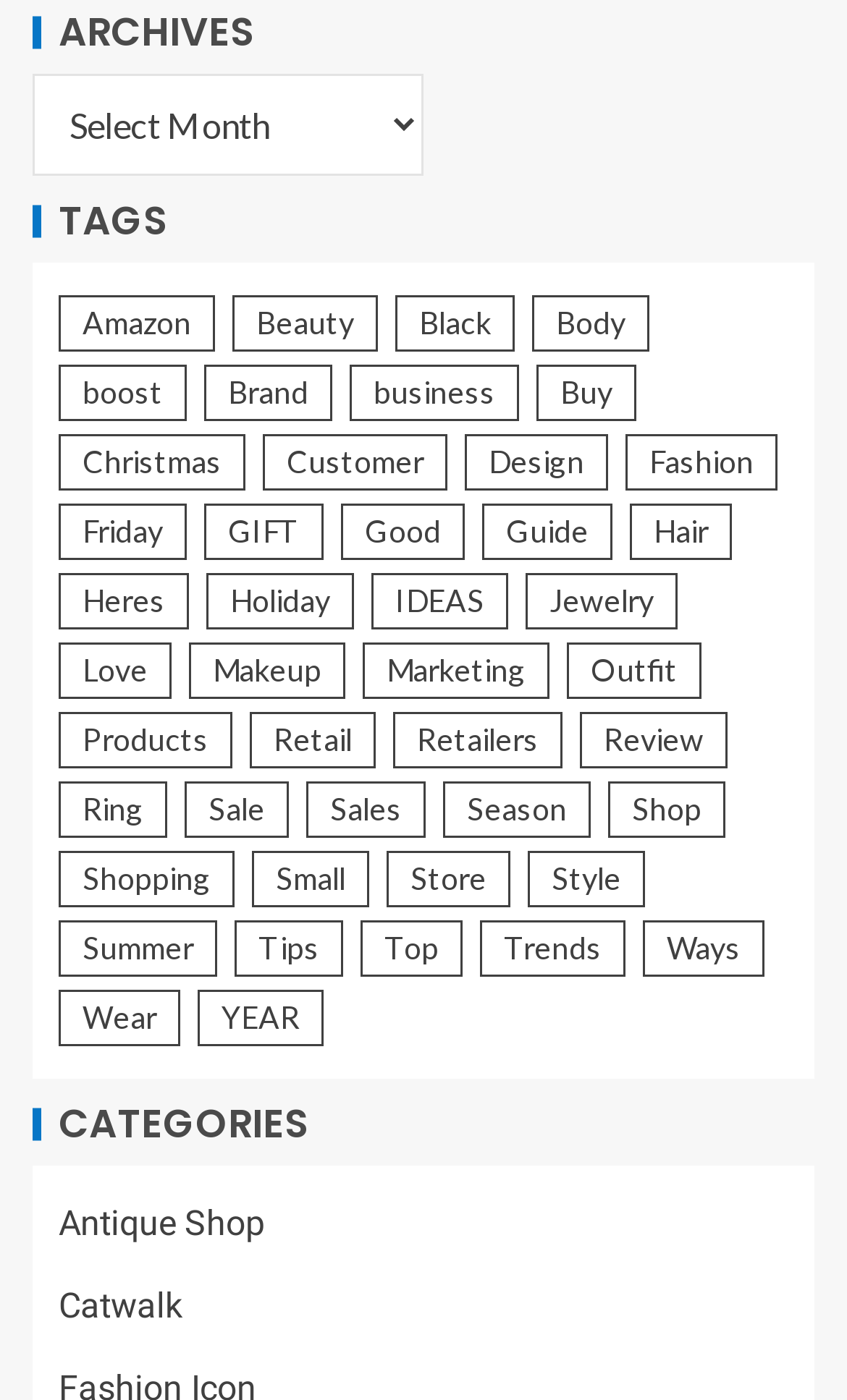Using the details in the image, give a detailed response to the question below:
What is the category with the most items?

I looked at the number of items in each category under the 'TAGS' heading. The category with the most items is 'Retail' with 26 items.